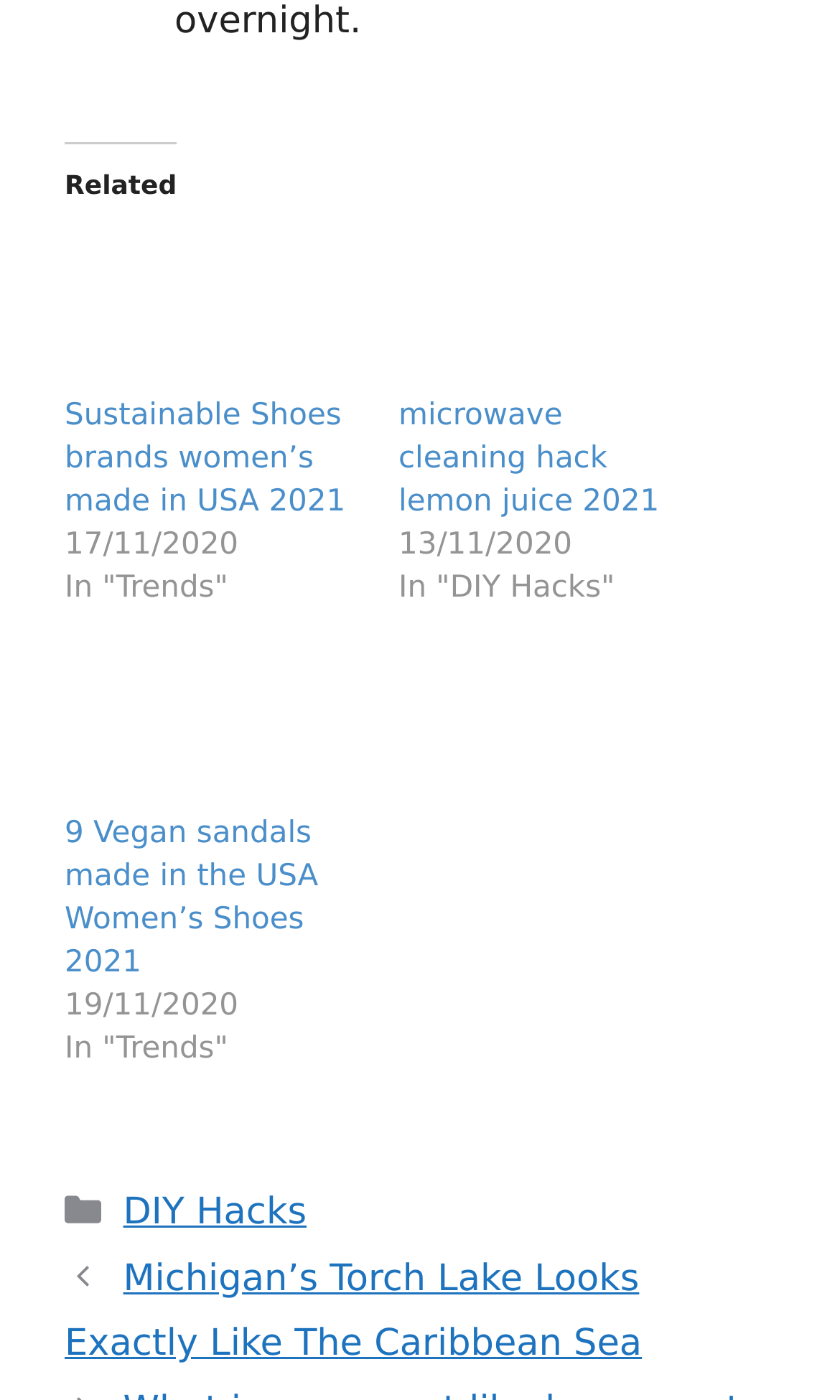What is the topic of the article 'microwave cleaning hack lemon juice 2021'?
Based on the image, answer the question with a single word or brief phrase.

DIY Hacks